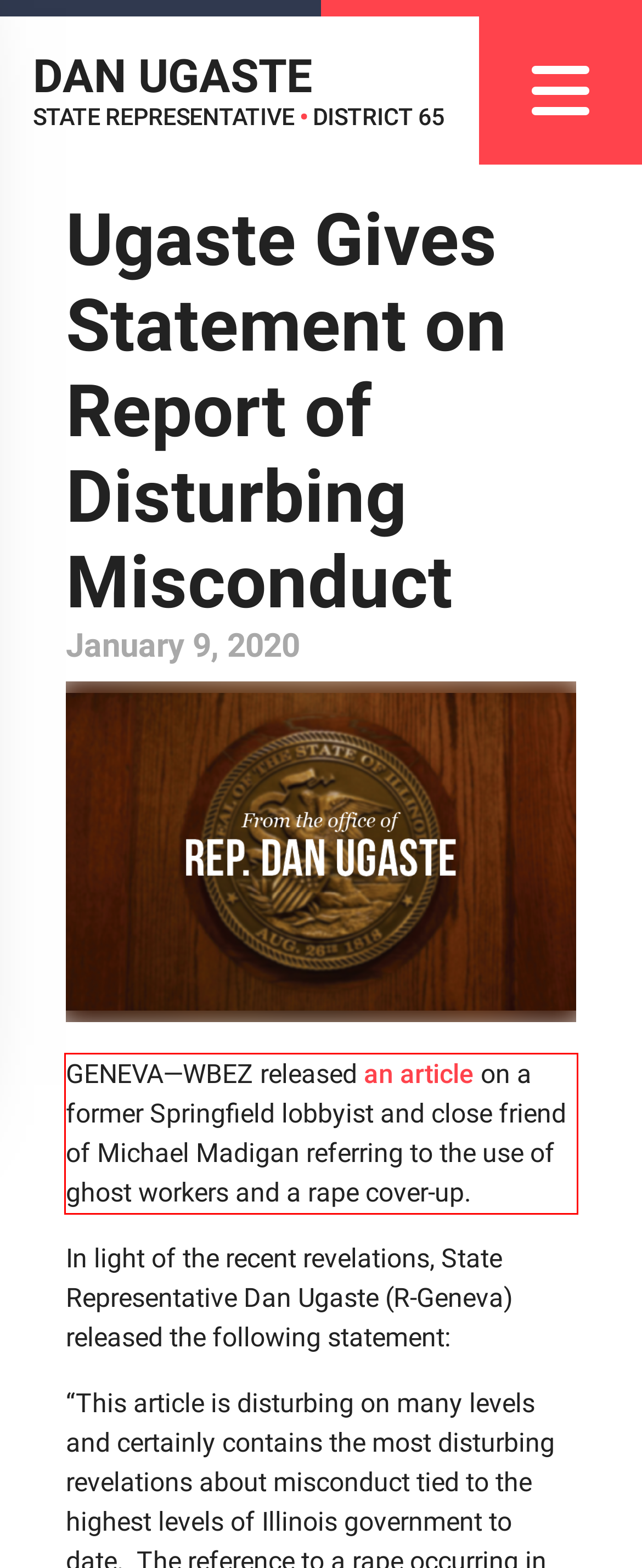Within the provided webpage screenshot, find the red rectangle bounding box and perform OCR to obtain the text content.

GENEVA—WBEZ released an article on a former Springfield lobbyist and close friend of Michael Madigan referring to the use of ghost workers and a rape cover-up.